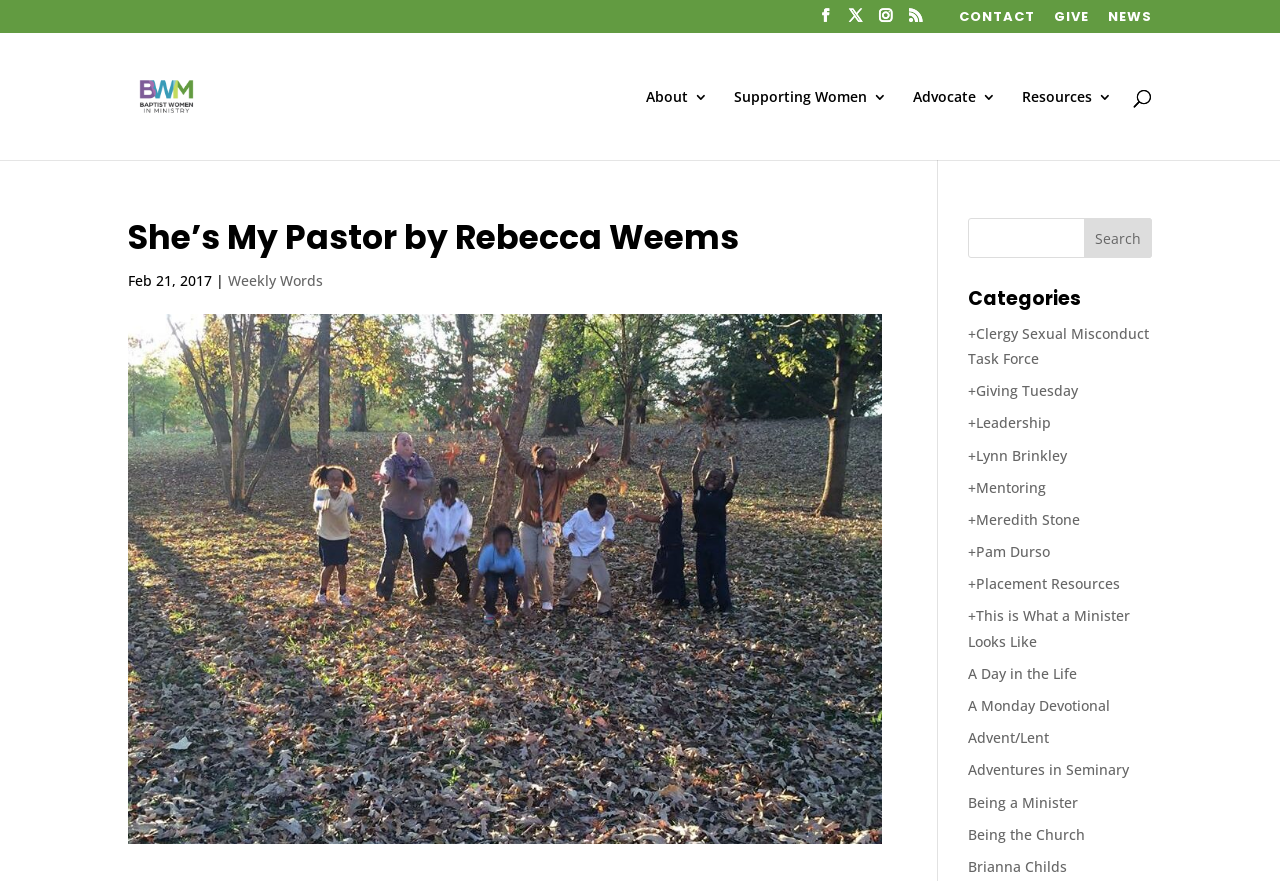Please specify the coordinates of the bounding box for the element that should be clicked to carry out this instruction: "Visit the 'Weekly Words' page". The coordinates must be four float numbers between 0 and 1, formatted as [left, top, right, bottom].

[0.178, 0.307, 0.252, 0.329]